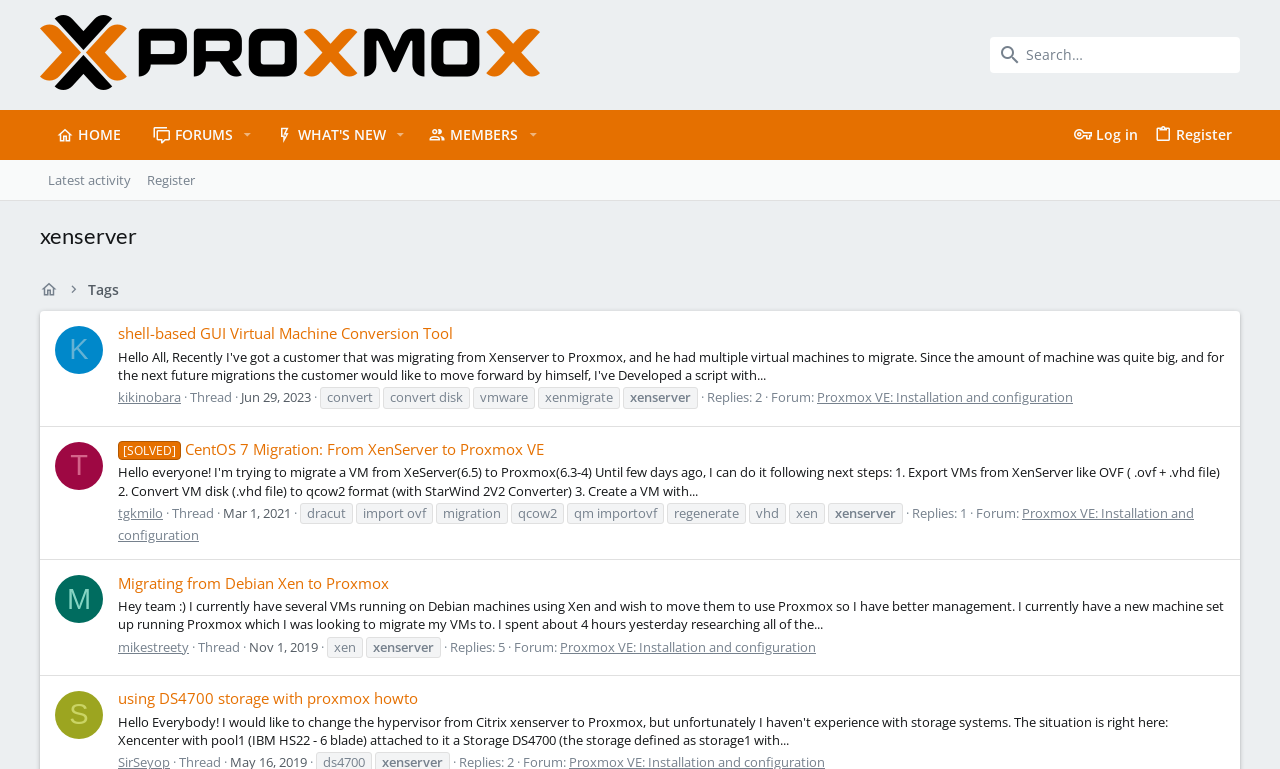Could you provide the bounding box coordinates for the portion of the screen to click to complete this instruction: "View the latest activity"?

[0.031, 0.219, 0.109, 0.248]